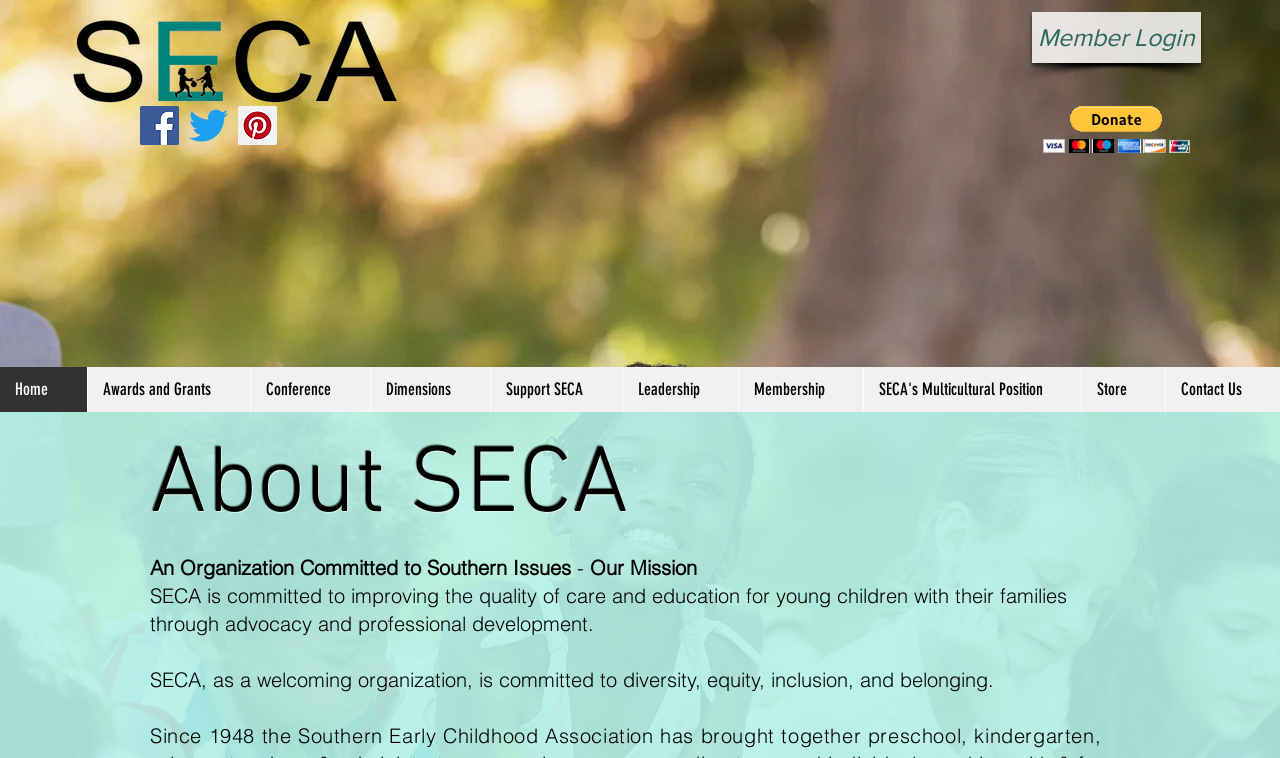Summarize the webpage with intricate details.

The webpage is titled "Home | SECA" and features a logo of SECA children at the top left corner. Below the logo, there is a social media bar with three links to Facebook, Twitter, and Pinterest, each accompanied by its respective icon. 

At the top right corner, there are two buttons: "Member Login" and "Donate via PayPal". 

The main navigation menu is located at the top center of the page, with nine links: "Home", "Awards and Grants", "Conference", "Dimensions", "Support SECA", "Leadership", "Membership", "SECA's Multicultural Position", and "Store", followed by "Contact Us" at the far right.

Below the navigation menu, there is a section titled "About SECA" with a heading and three paragraphs of text. The first paragraph describes SECA as an organization committed to southern issues. The second paragraph outlines SECA's mission, and the third paragraph highlights SECA's commitment to diversity, equity, inclusion, and belonging.